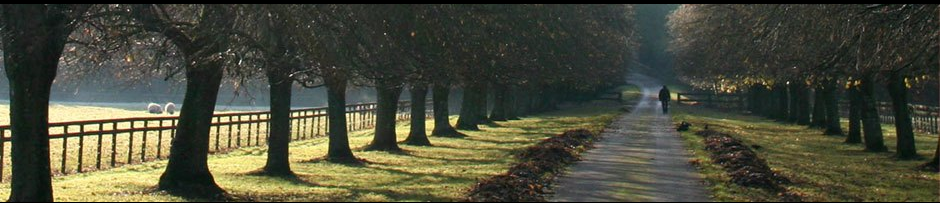Please answer the following question using a single word or phrase: 
Is the solitary figure in the distance walking alone?

Yes